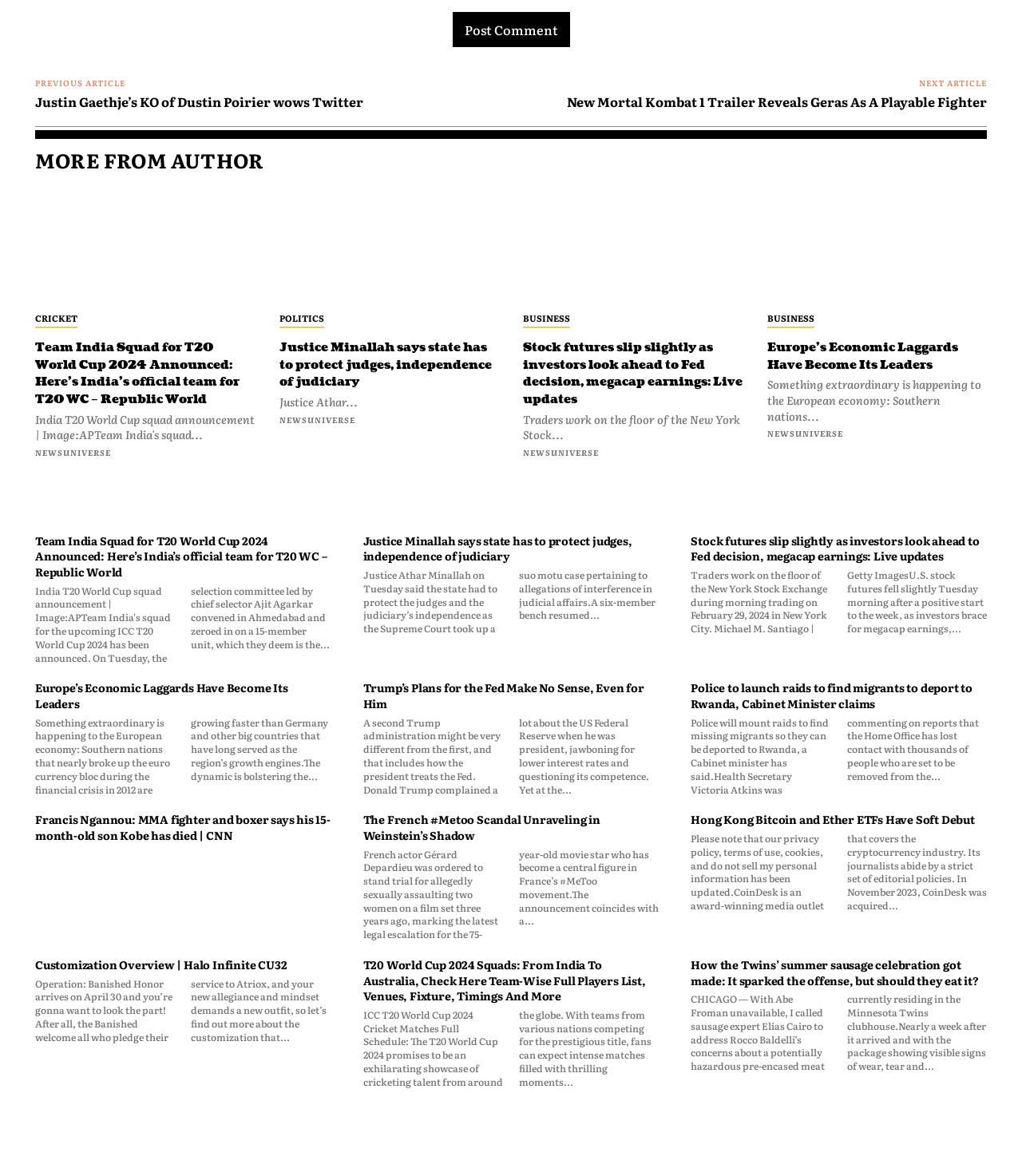Look at the image and give a detailed response to the following question: What type of information is presented in the section 'READ NOW'?

The section 'READ NOW' presents a list of news headlines, providing users with a quick overview of current news articles and allowing them to access the full content by clicking on the headlines.